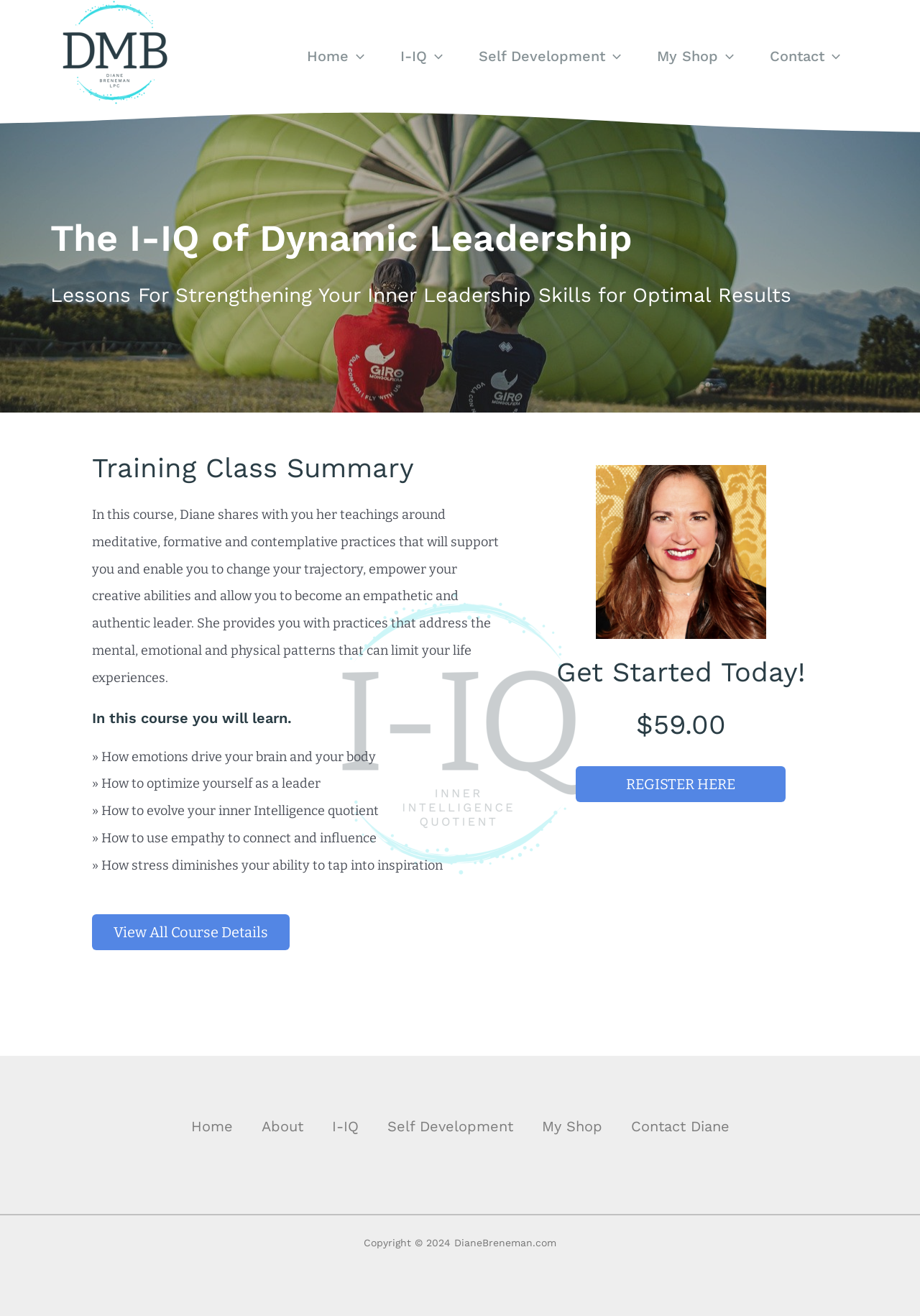Please determine the bounding box coordinates of the element's region to click in order to carry out the following instruction: "Search for something". The coordinates should be four float numbers between 0 and 1, i.e., [left, top, right, bottom].

None